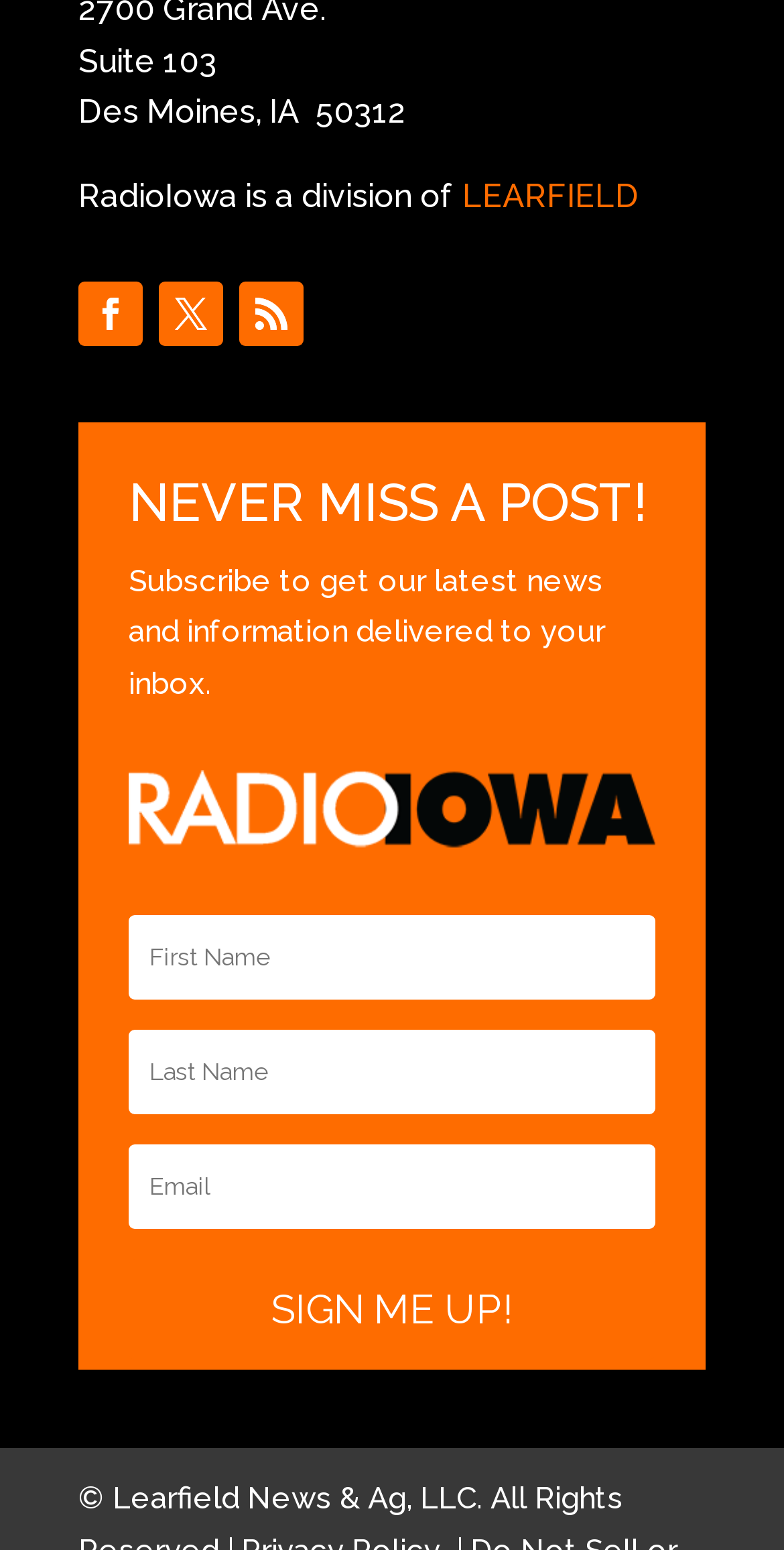Provide a short answer to the following question with just one word or phrase: How many textboxes are available for input?

3